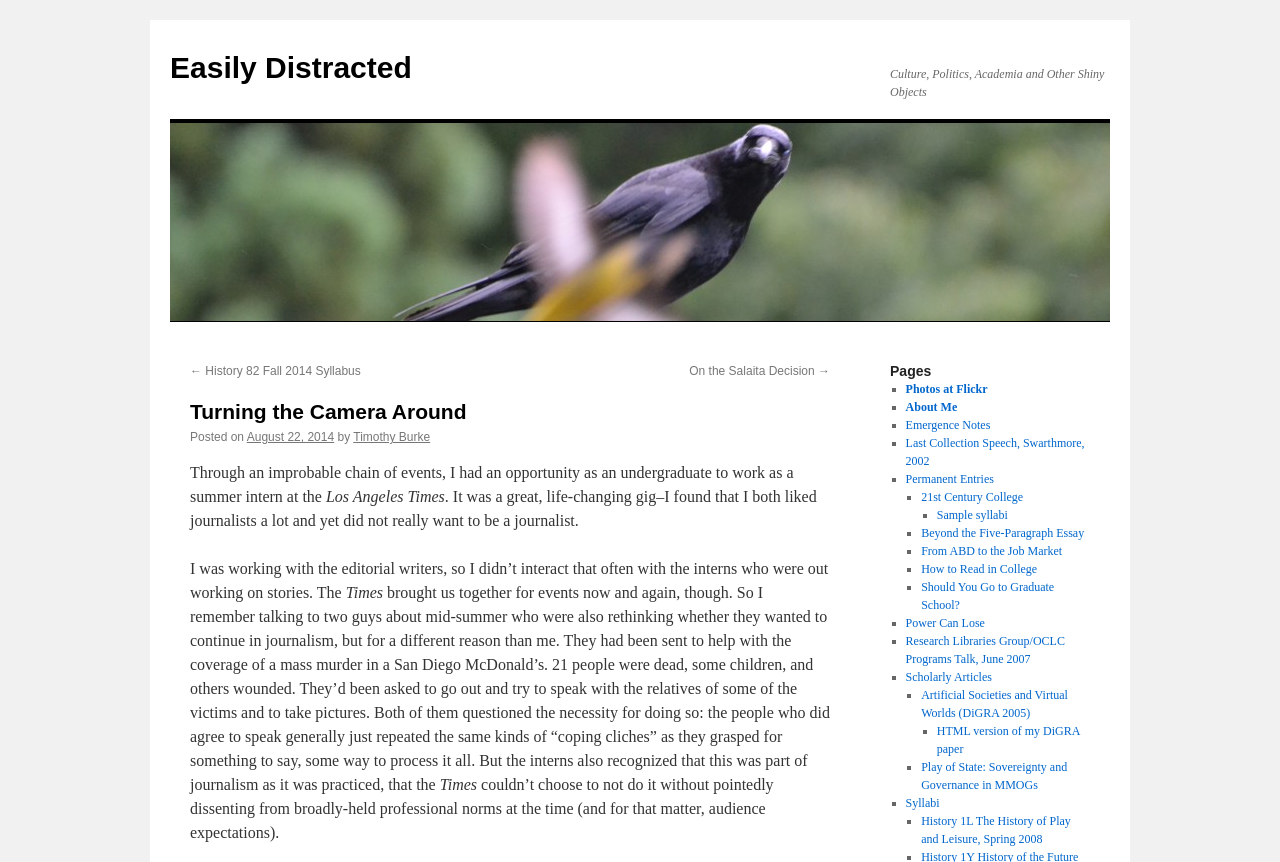Identify the bounding box coordinates for the element you need to click to achieve the following task: "Read the 'Turning the Camera Around' heading". The coordinates must be four float values ranging from 0 to 1, formatted as [left, top, right, bottom].

[0.148, 0.462, 0.648, 0.493]